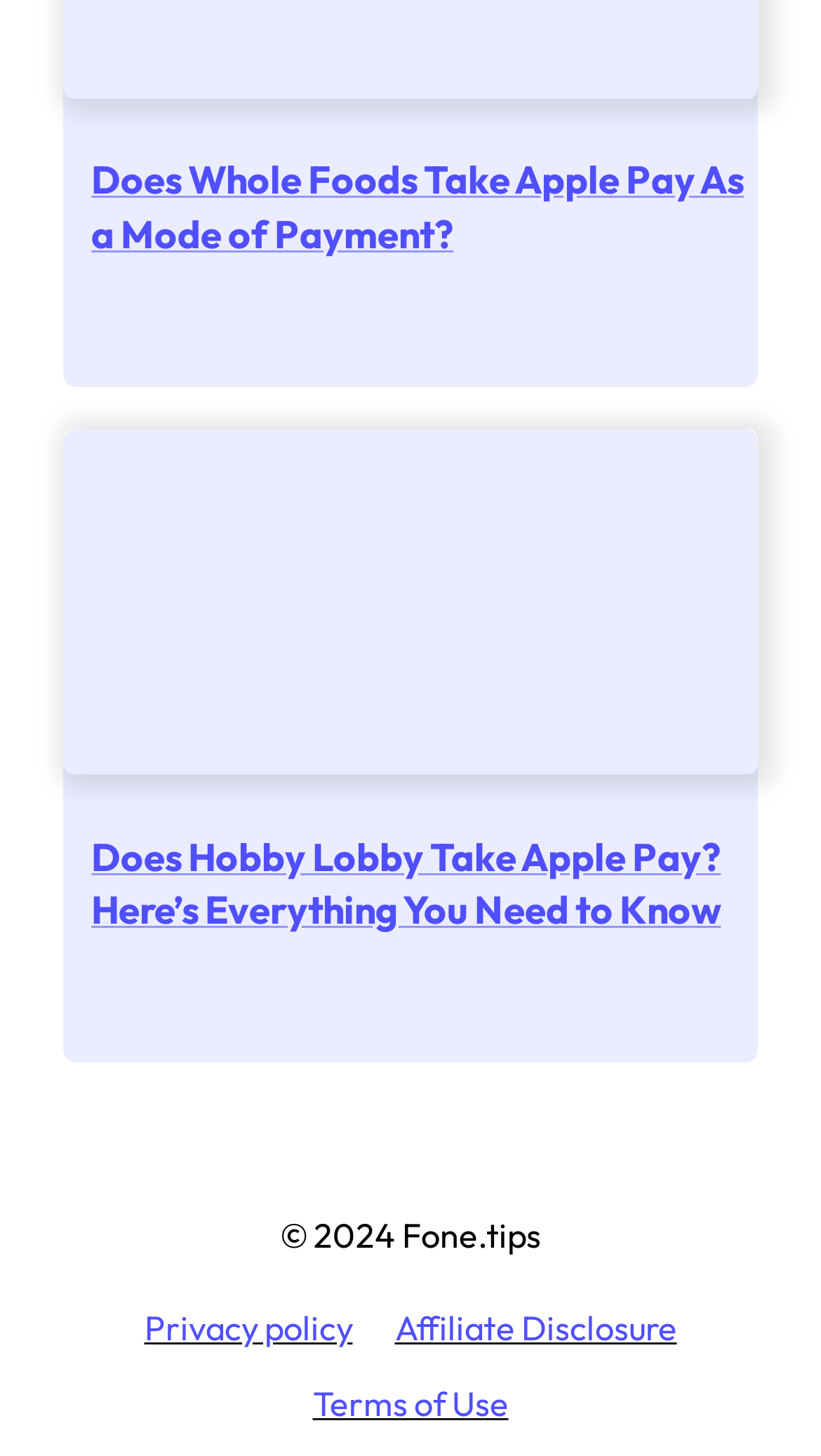For the following element description, predict the bounding box coordinates in the format (top-left x, top-left y, bottom-right x, bottom-right y). All values should be floating point numbers between 0 and 1. Description: Privacy policy

[0.176, 0.897, 0.429, 0.926]